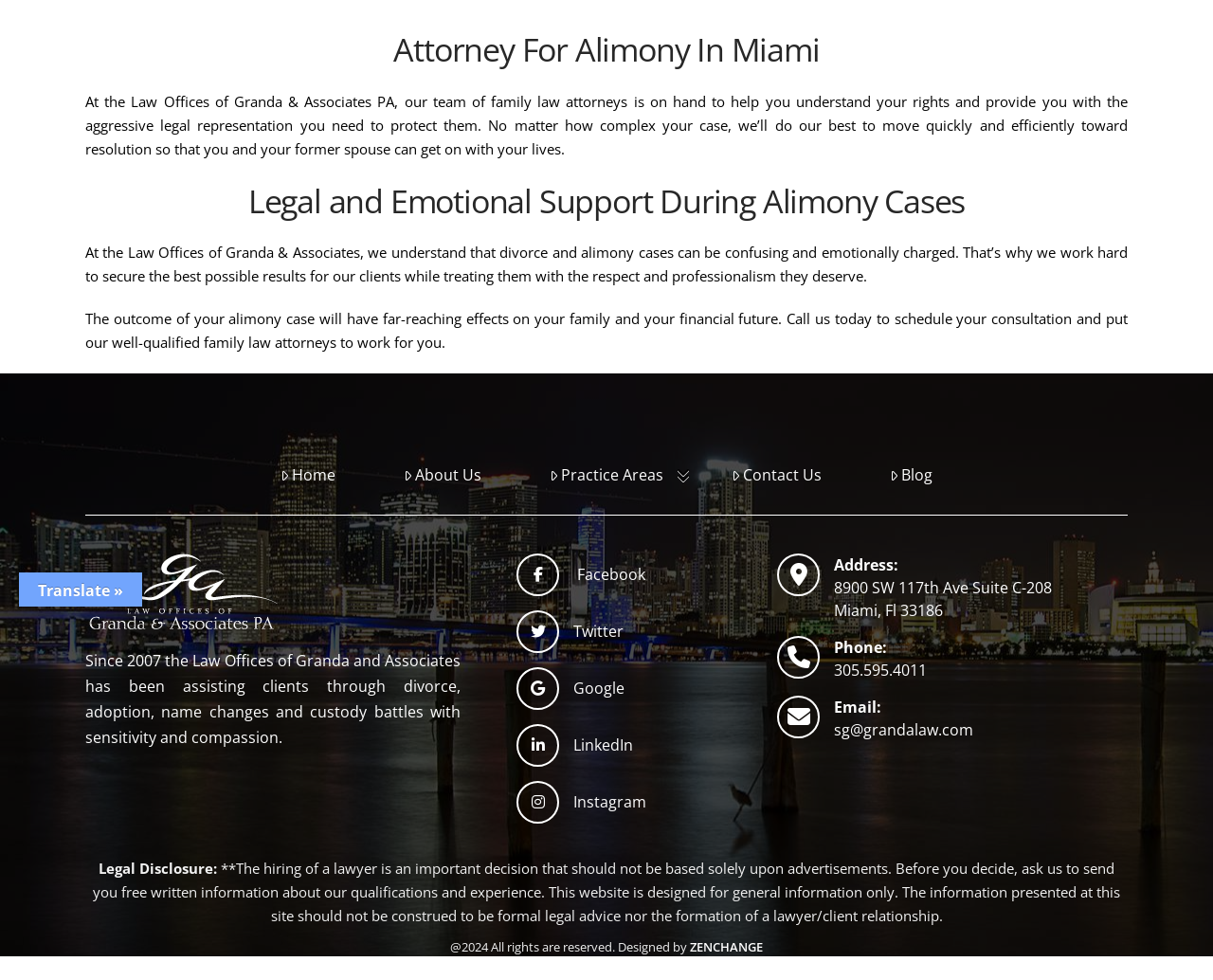Using the provided element description "About Us", determine the bounding box coordinates of the UI element.

[0.322, 0.462, 0.408, 0.506]